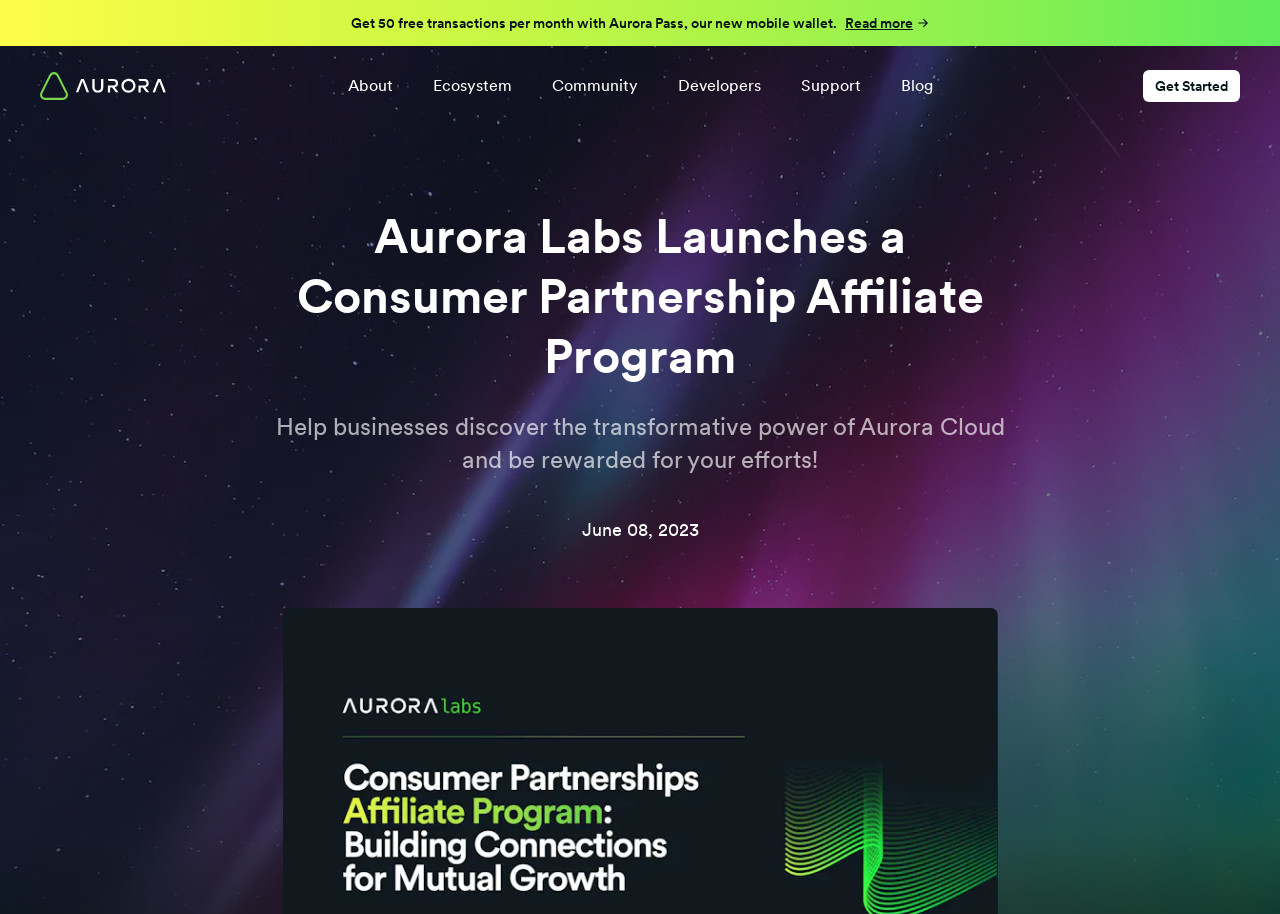How many buttons are in the top navigation bar?
Answer the question with a single word or phrase derived from the image.

5